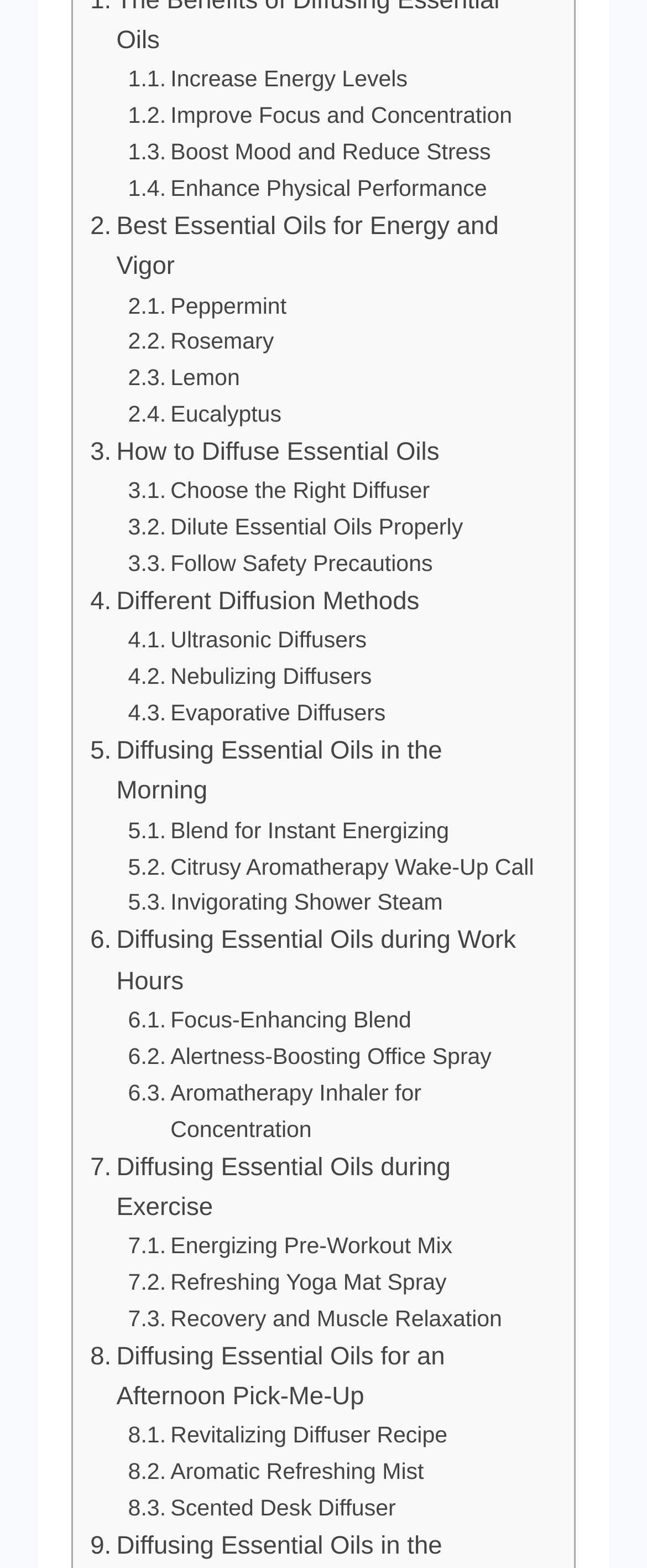Locate the bounding box coordinates of the clickable region to complete the following instruction: "Vote for an option."

None